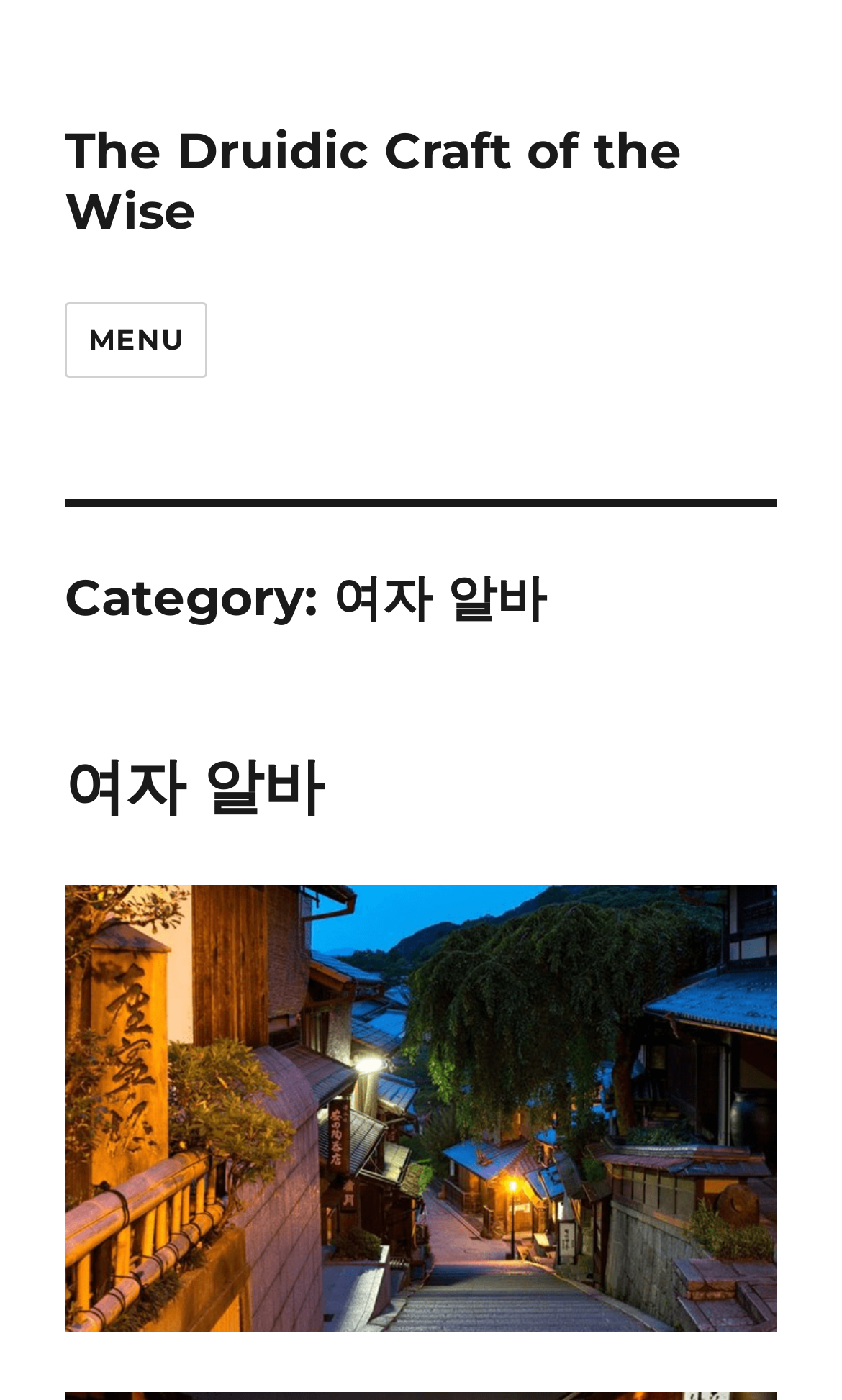Provide a brief response to the question below using one word or phrase:
How many navigation menus are available?

2